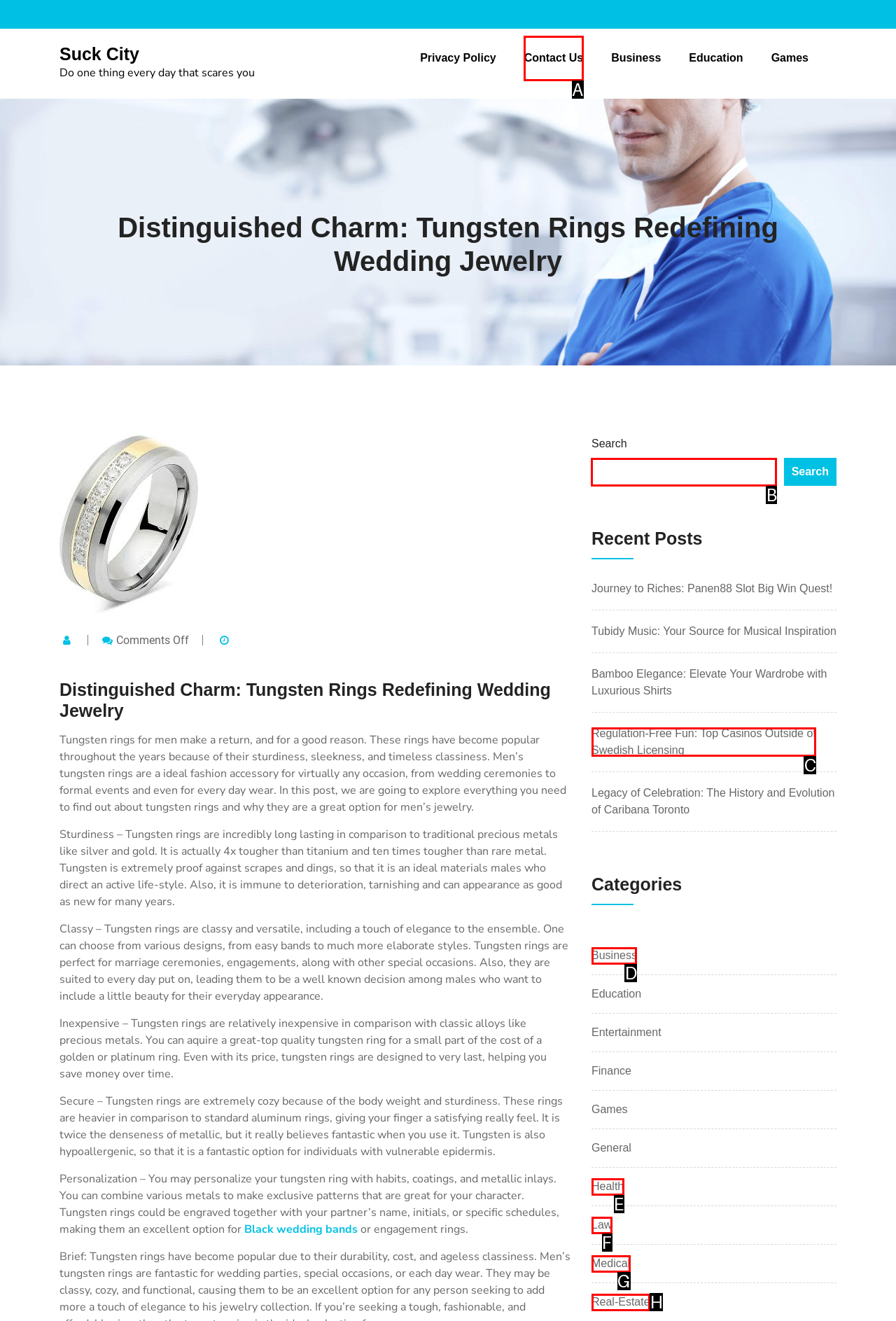Figure out which option to click to perform the following task: Search for something
Provide the letter of the correct option in your response.

B